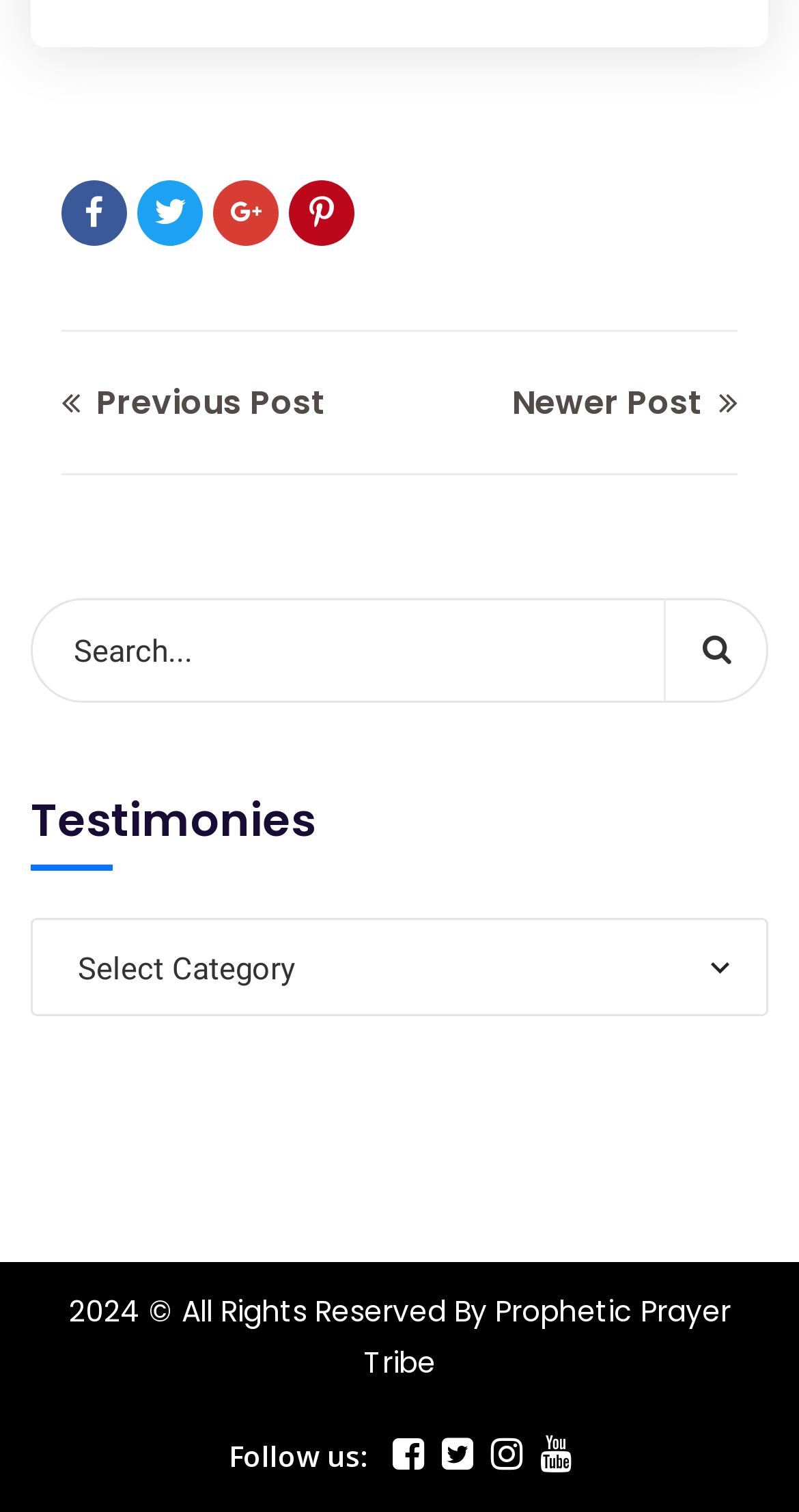How many navigation links are there at the top?
Using the image as a reference, answer the question with a short word or phrase.

5